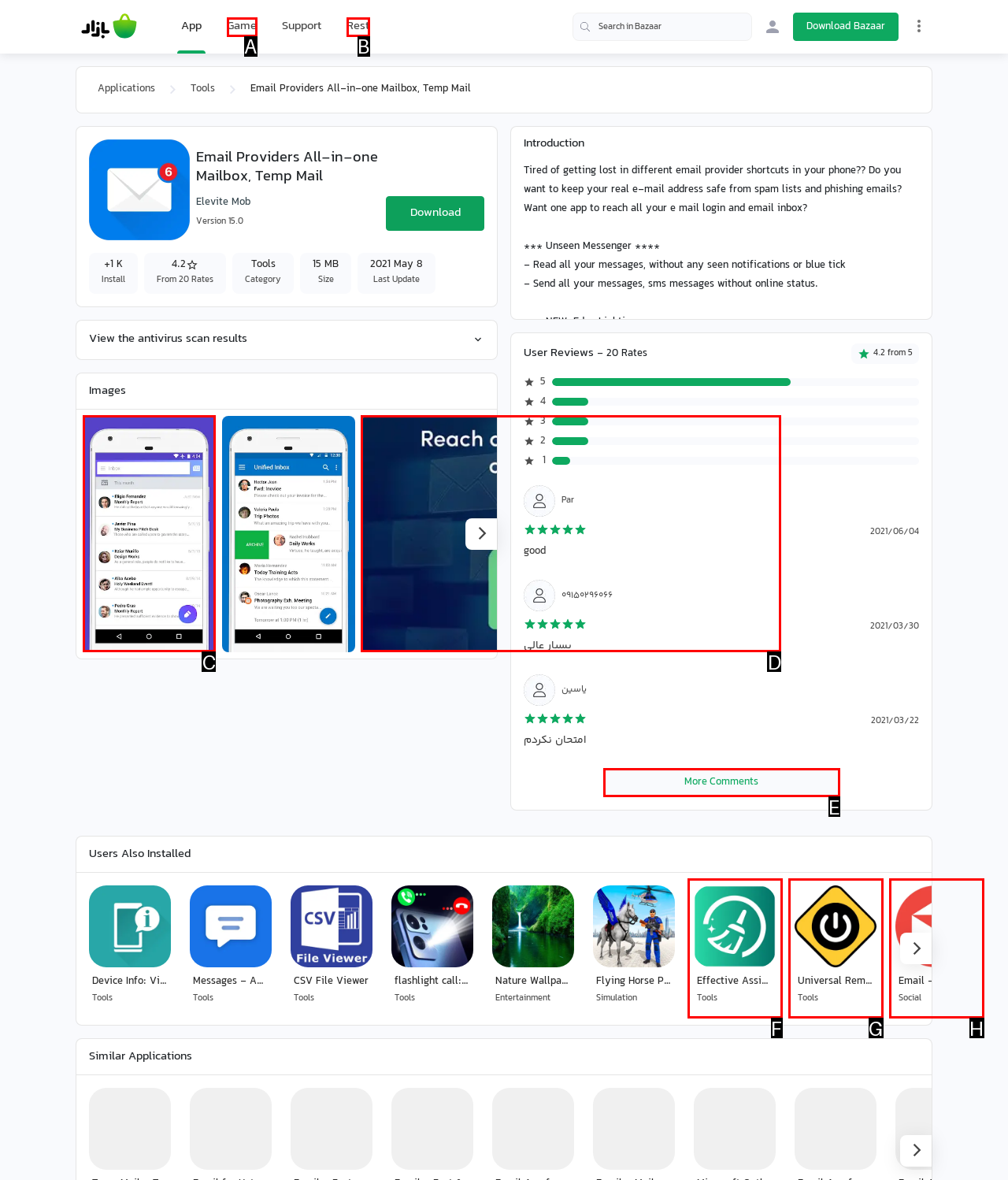Pick the option that corresponds to: Universal Remote Control Tools
Provide the letter of the correct choice.

G